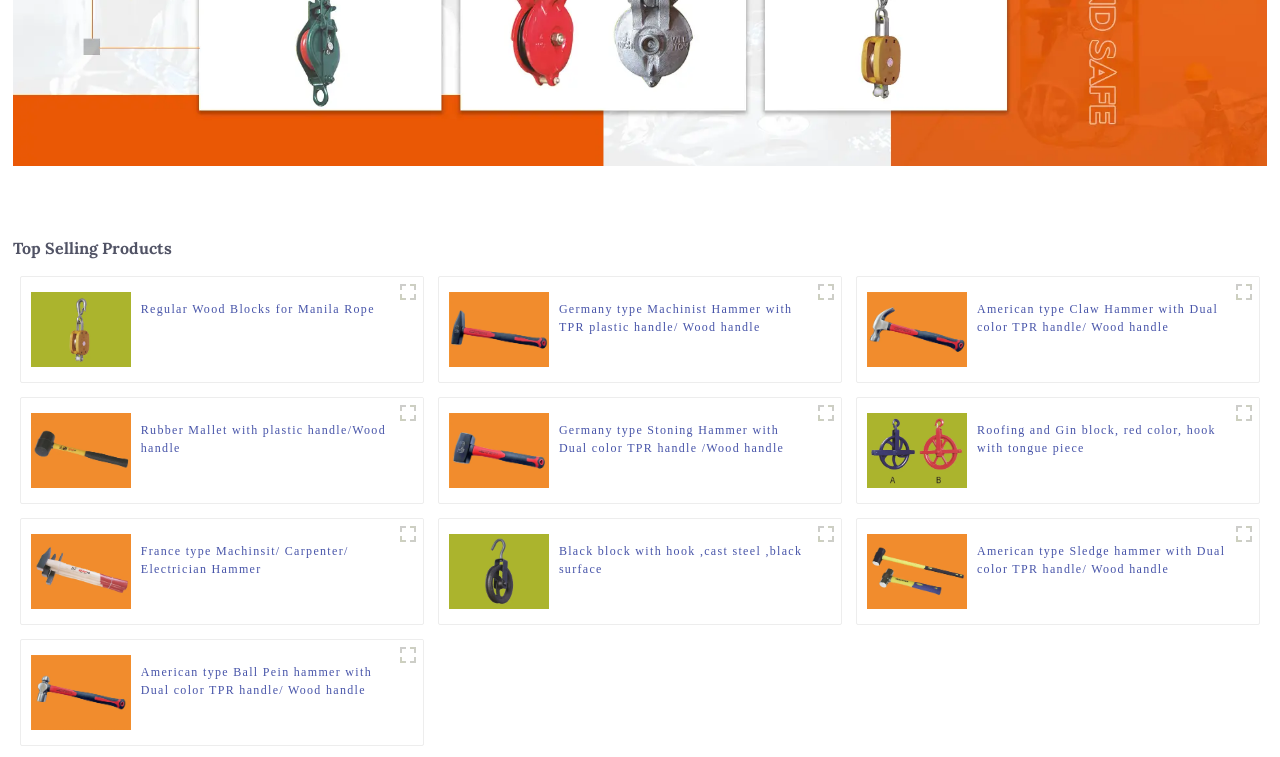Answer the question below using just one word or a short phrase: 
What is the name of the first product?

Regular Wood Blocks for Manila Rope